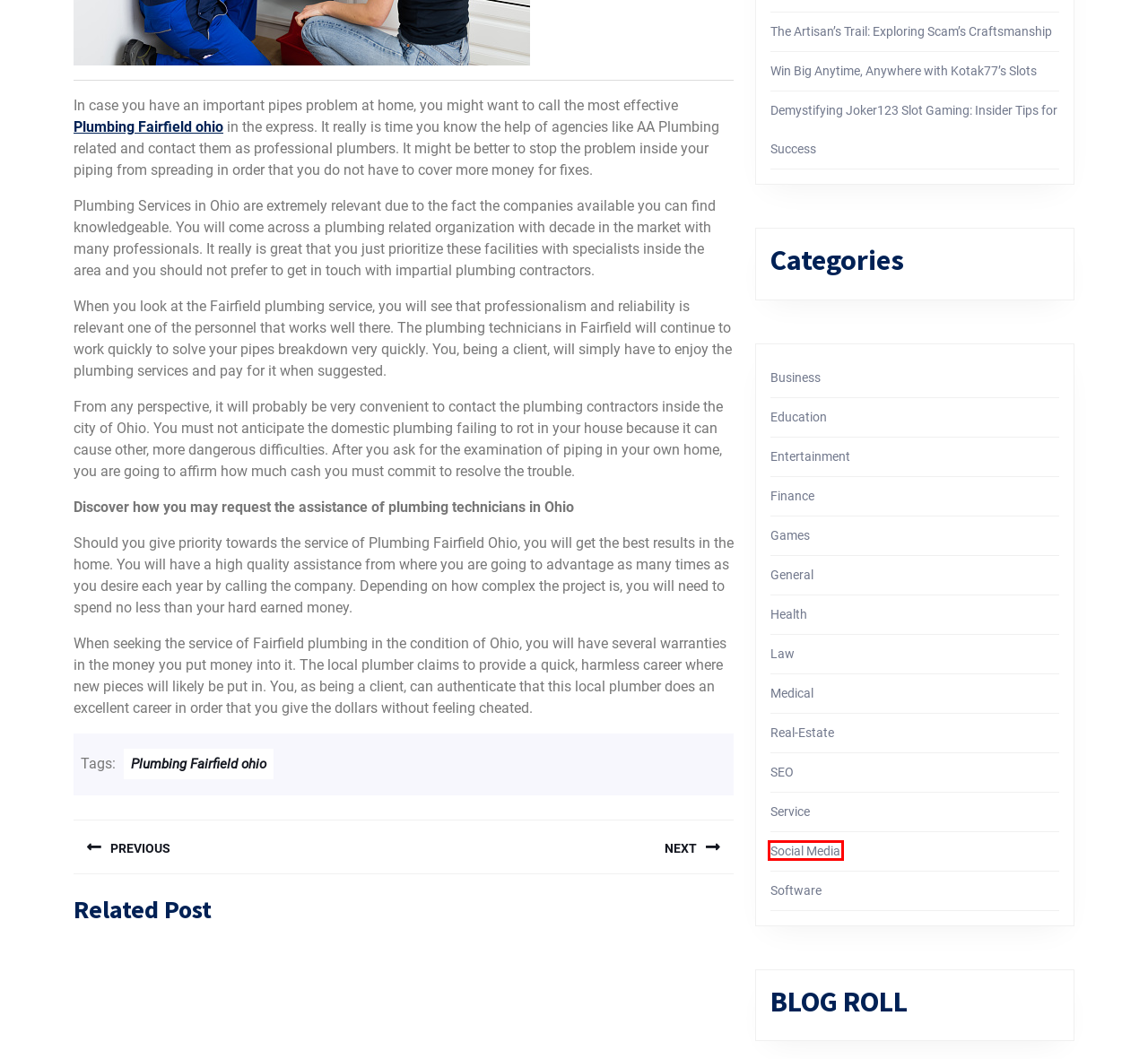Observe the screenshot of a webpage with a red bounding box highlighting an element. Choose the webpage description that accurately reflects the new page after the element within the bounding box is clicked. Here are the candidates:
A. Education – The Getting of Wisdom
B. Social Media – The Getting of Wisdom
C. Plumbing Fairfield ohio – The Getting of Wisdom
D. Finance – The Getting of Wisdom
E. Win Big Anytime, Anywhere with Kotak77’s Slots – The Getting of Wisdom
F. Software – The Getting of Wisdom
G. Entertainment – The Getting of Wisdom
H. Real-Estate – The Getting of Wisdom

B